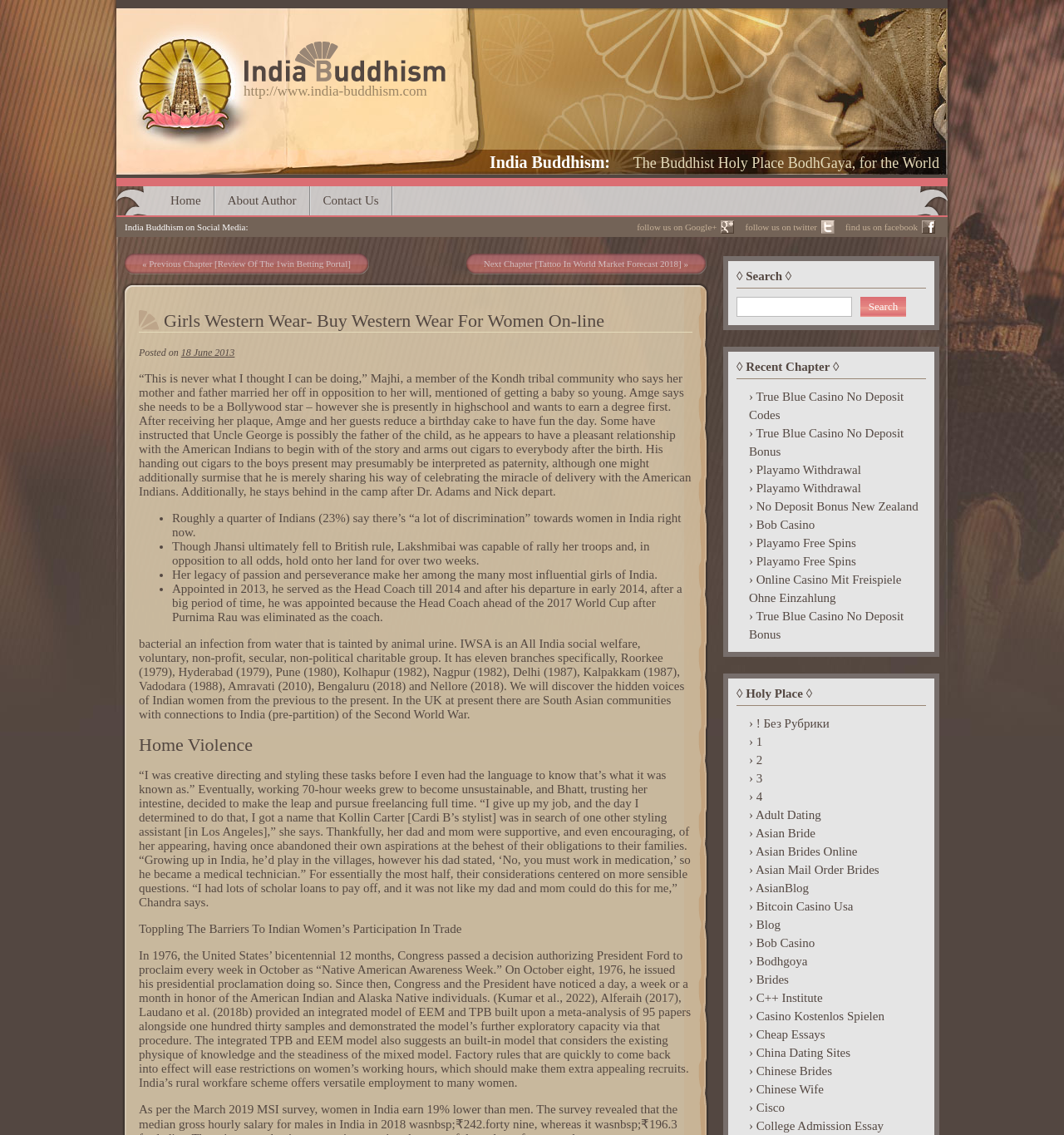What type of content is presented in the 'Recent Chapter' section? Analyze the screenshot and reply with just one word or a short phrase.

Links to recent chapters